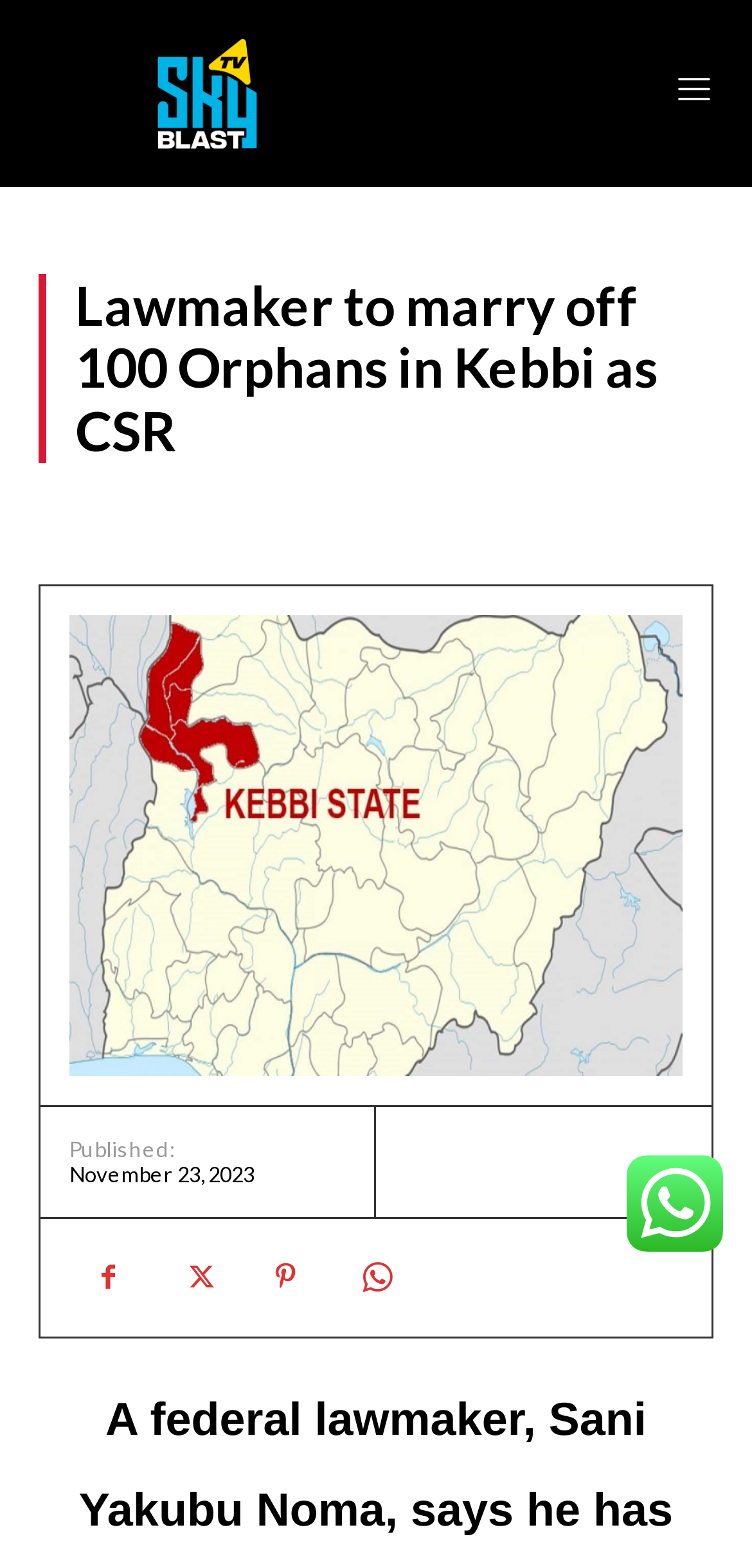Please provide a comprehensive response to the question below by analyzing the image: 
What is the date of the published article?

I found the date of the published article by looking at the 'Published:' section, which is located below the main heading. The date is specified as 'November 23, 2023'.